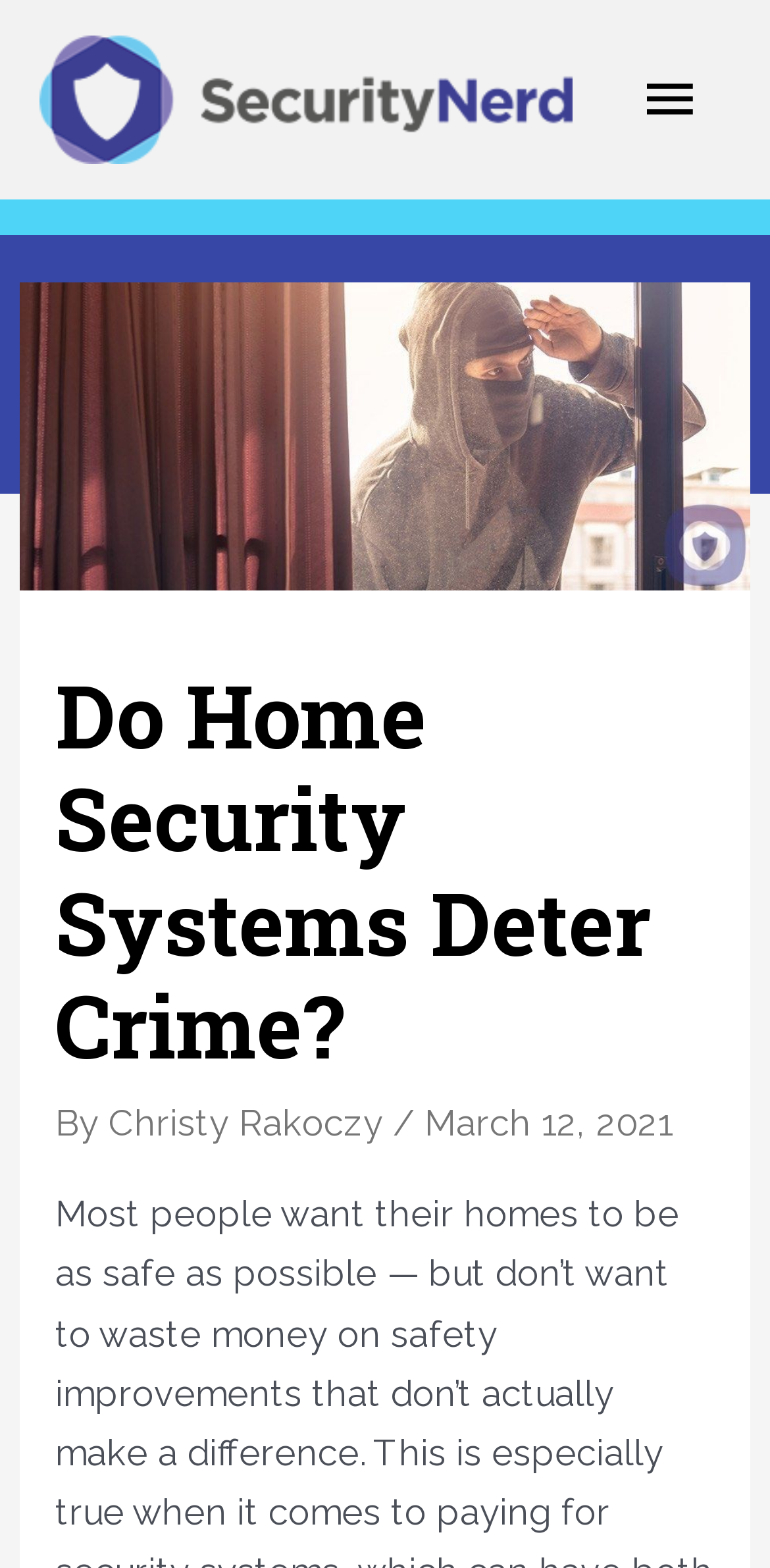Is the main menu expanded?
Please provide a comprehensive answer based on the details in the screenshot.

The main menu button is located at the top-right corner of the webpage, and it has an indicator that shows whether it is expanded or not. In this case, the indicator shows that the main menu is not expanded.